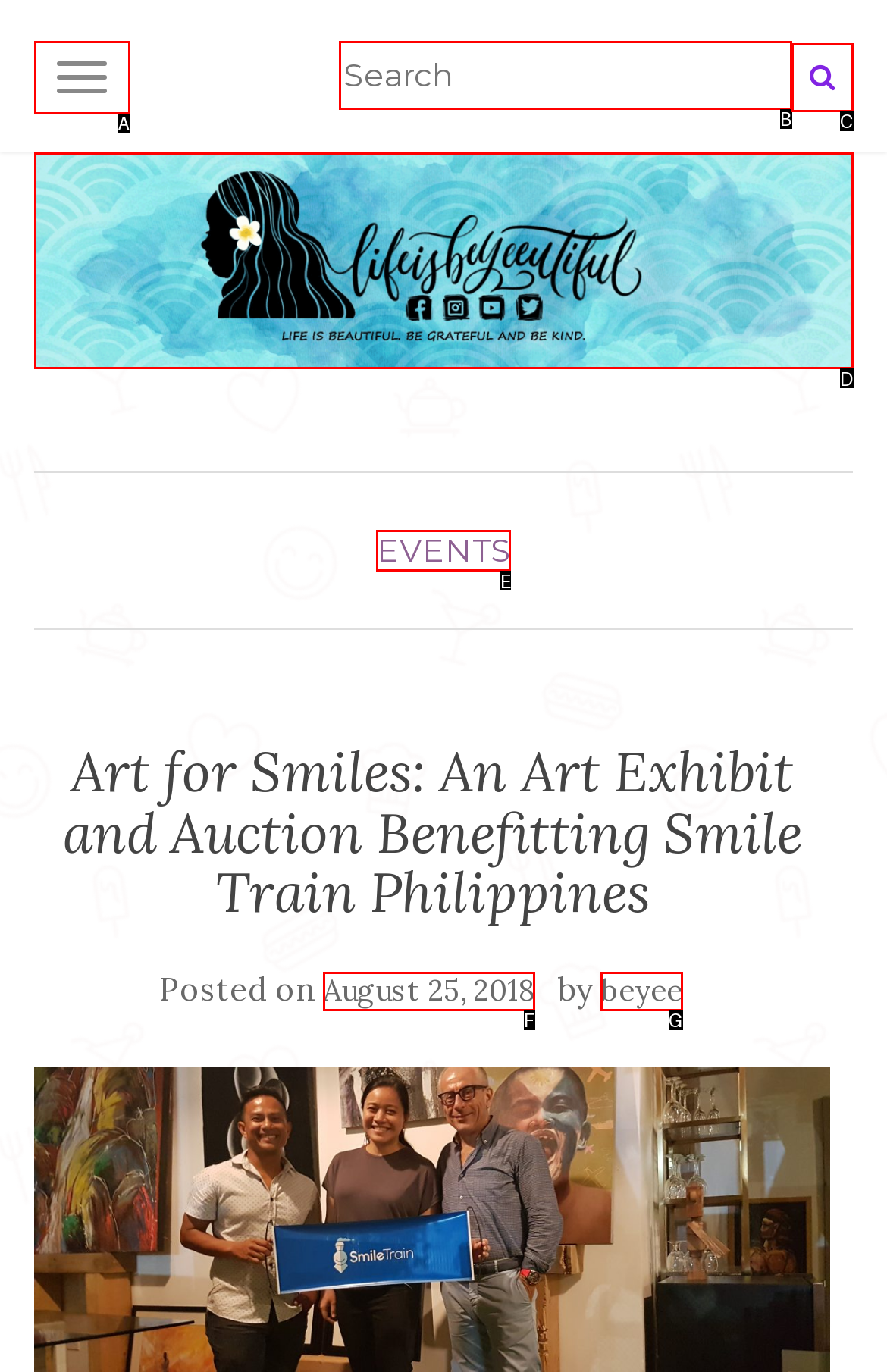Find the HTML element that matches the description provided: August 25, 2018August 9, 2020
Answer using the corresponding option letter.

F